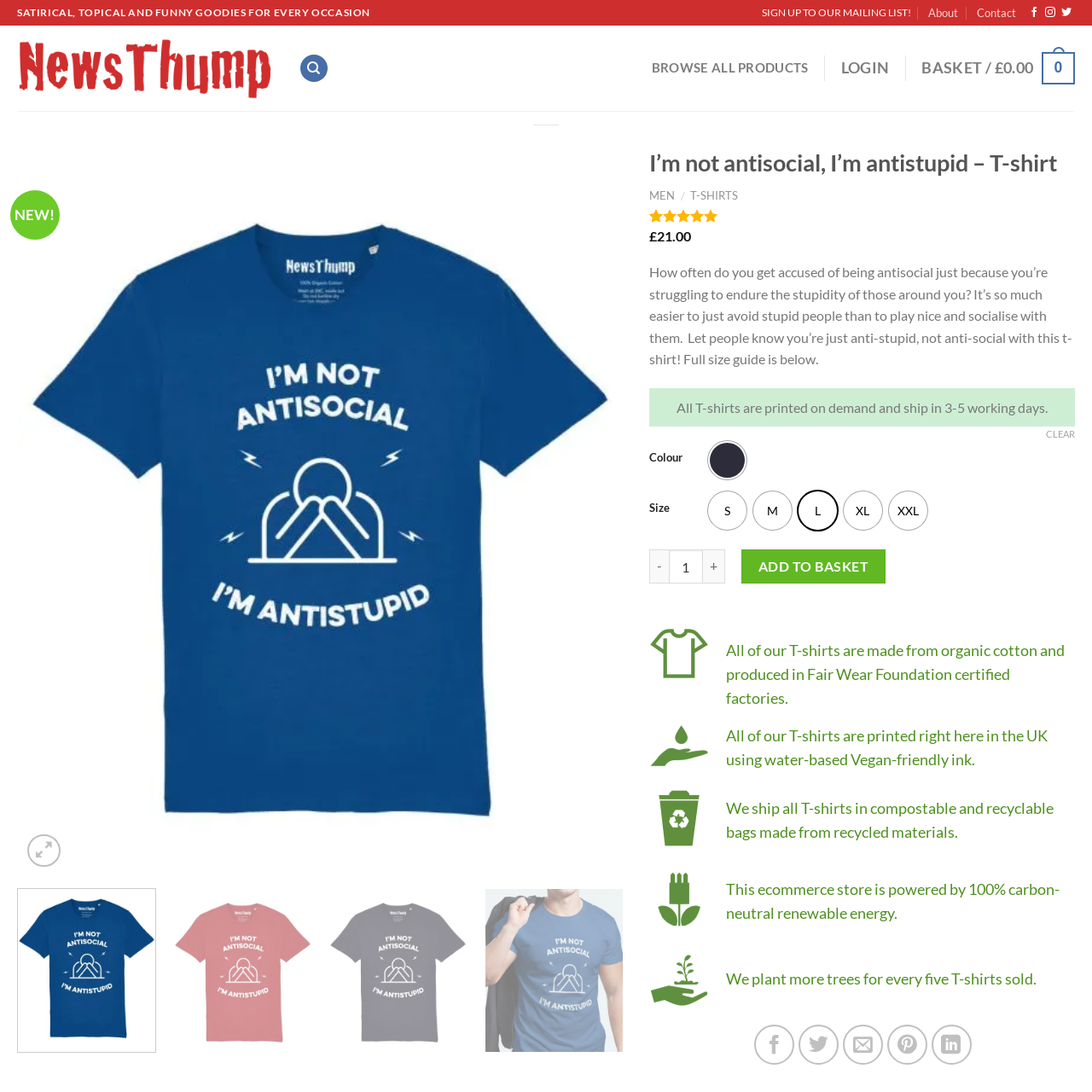Thoroughly describe the contents of the picture within the red frame.

This image showcases a humorous T-shirt featuring the slogan "I'm not antisocial, I'm antistupid," designed for those who prefer to avoid the company of what they consider to be less intelligent individuals. The shirt is available at the NewsThump Store, which offers a variety of satirical and topical products. The T-shirt is presented as part of an engaging online shopping experience, emphasizing catchy phrases and unique designs aimed at capturing customers' attention. Ideal for anyone looking to express their disdain for social interactions driven by perceived ignorance, this shirt combines humor with a bold statement, making it a popular choice among like-minded individuals.